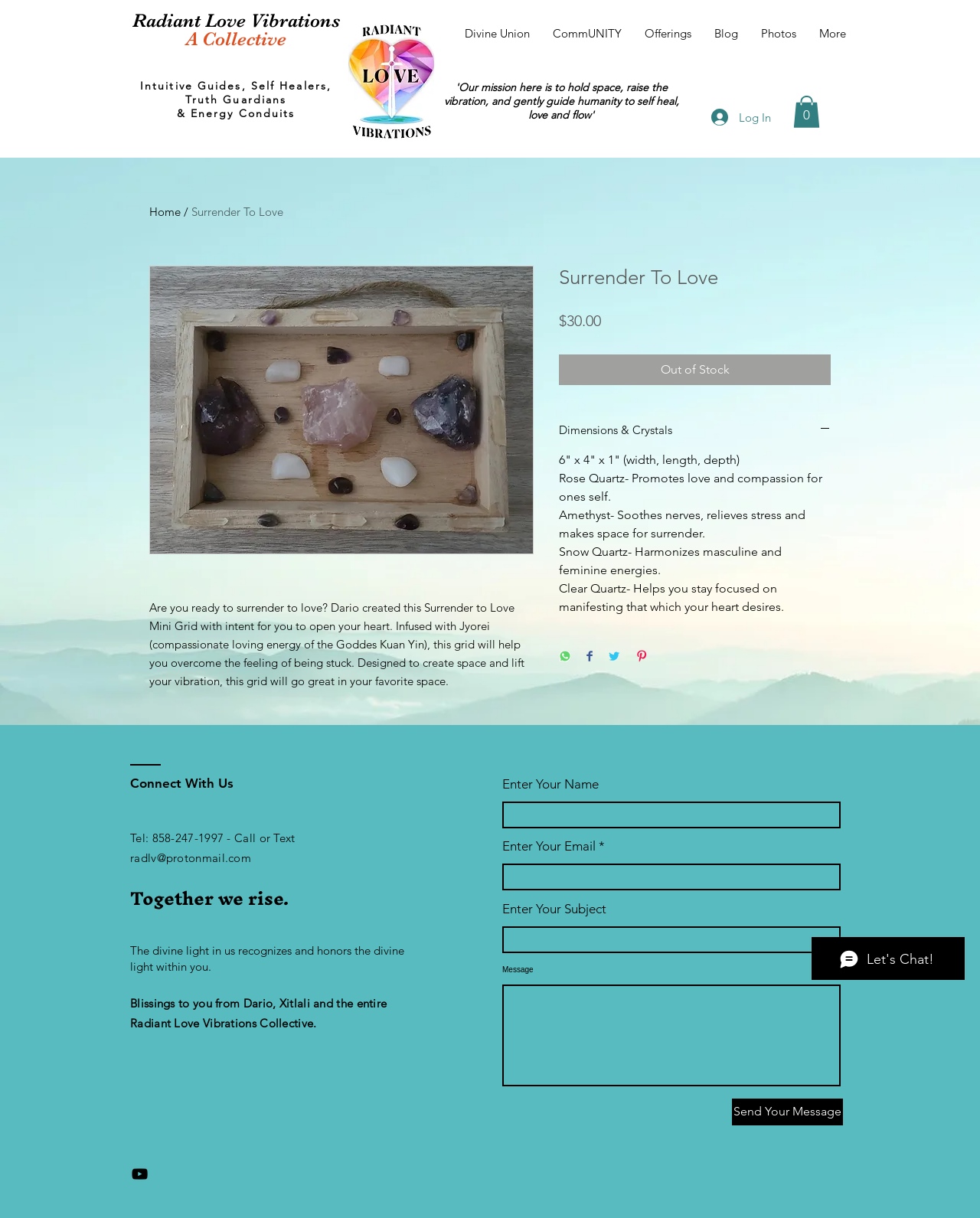Given the element description "Intuitive Guides, Self Healers,", identify the bounding box of the corresponding UI element.

[0.143, 0.065, 0.338, 0.076]